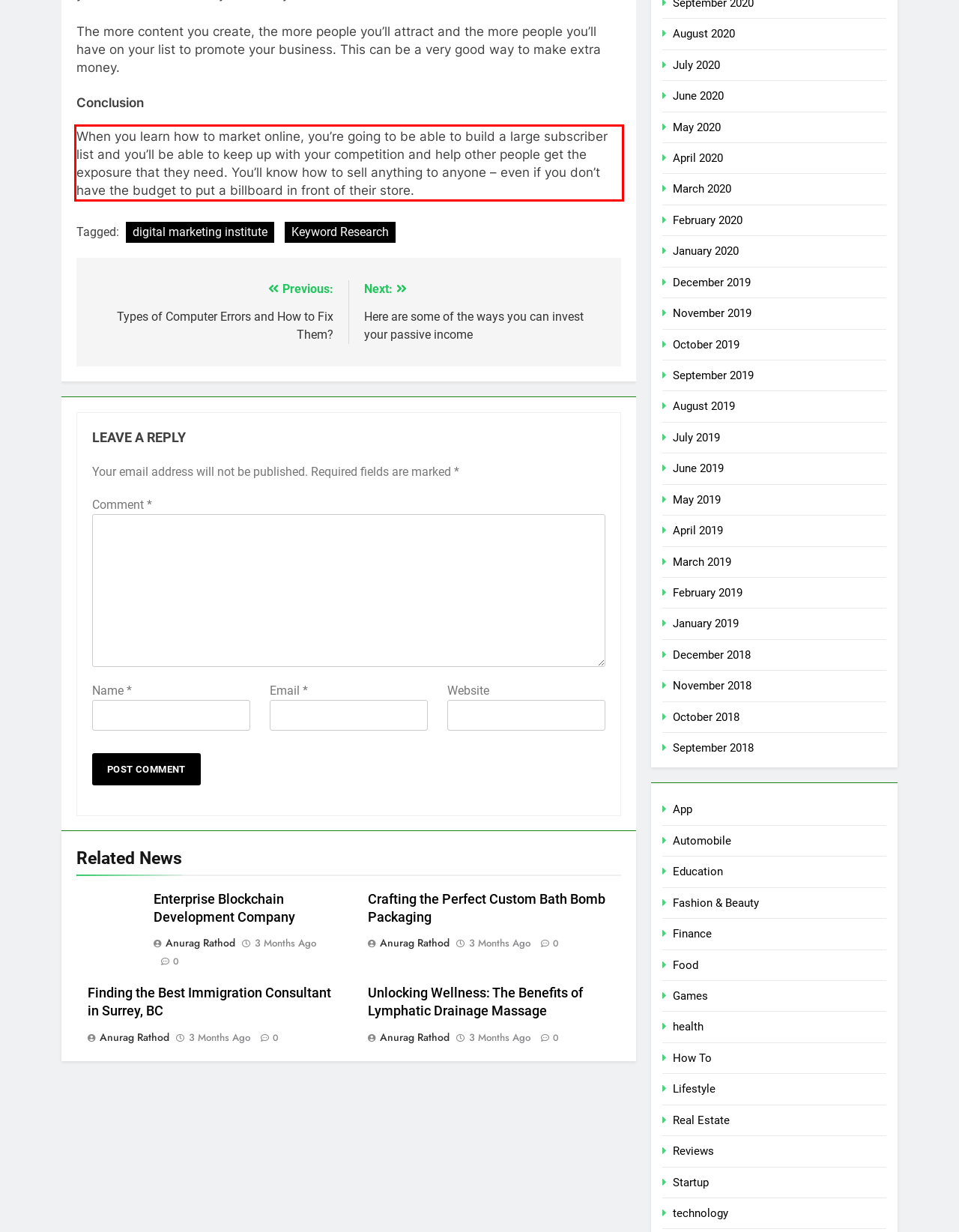View the screenshot of the webpage and identify the UI element surrounded by a red bounding box. Extract the text contained within this red bounding box.

When you learn how to market online, you’re going to be able to build a large subscriber list and you’ll be able to keep up with your competition and help other people get the exposure that they need. You’ll know how to sell anything to anyone – even if you don’t have the budget to put a billboard in front of their store.